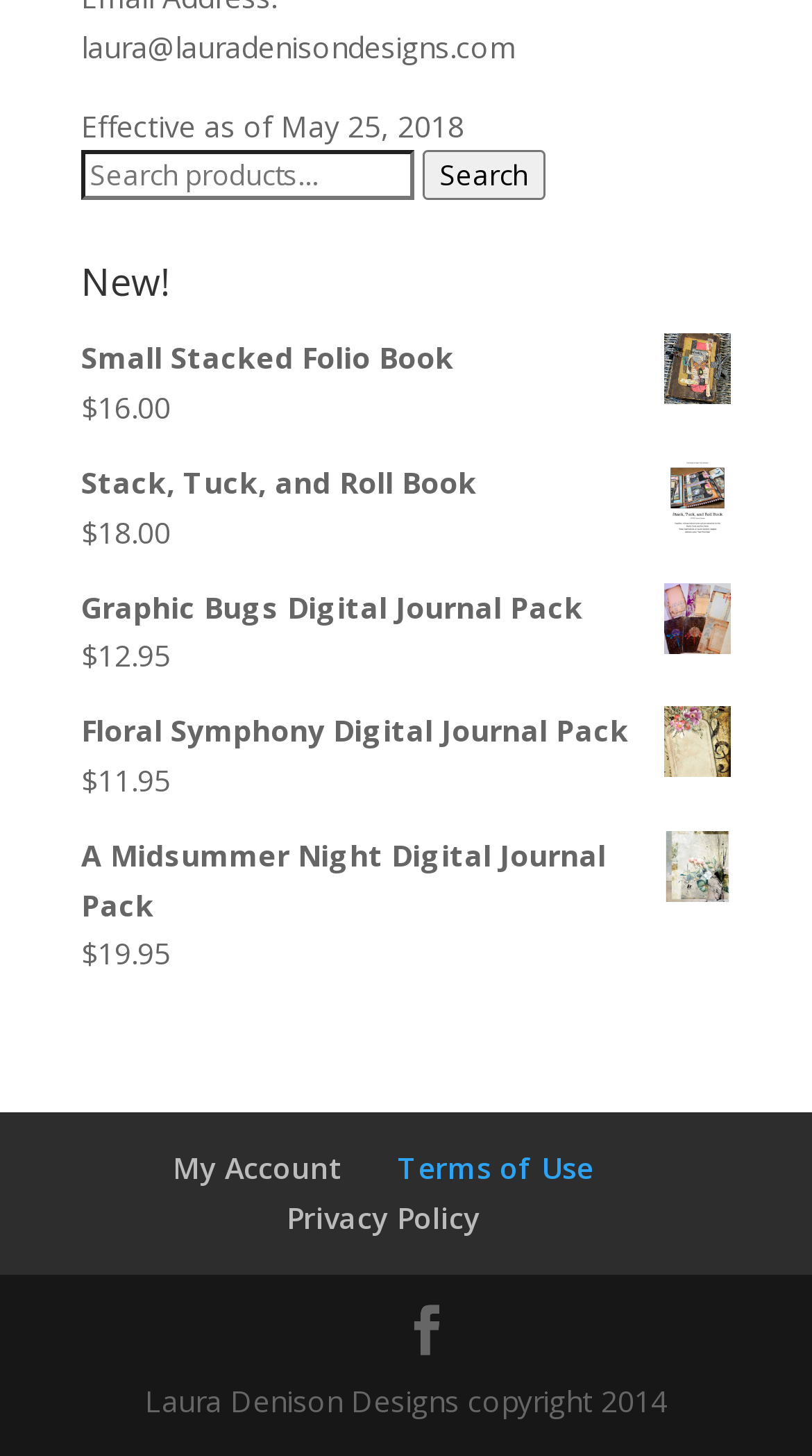Identify the bounding box coordinates of the clickable region to carry out the given instruction: "View Small Stacked Folio Book".

[0.1, 0.23, 0.9, 0.264]